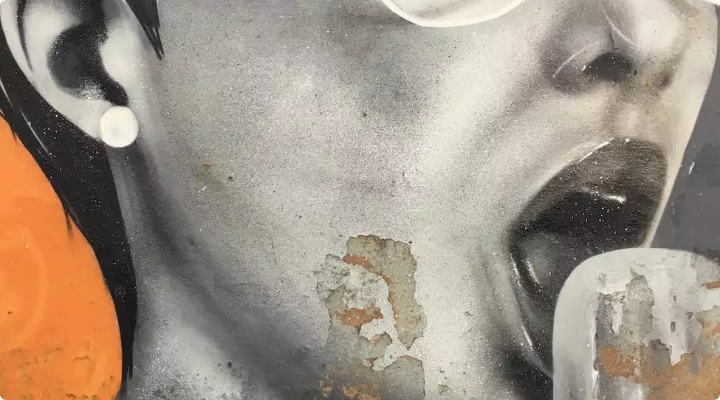Use a single word or phrase to respond to the question:
What color is the background of the mural?

Vibrant orange